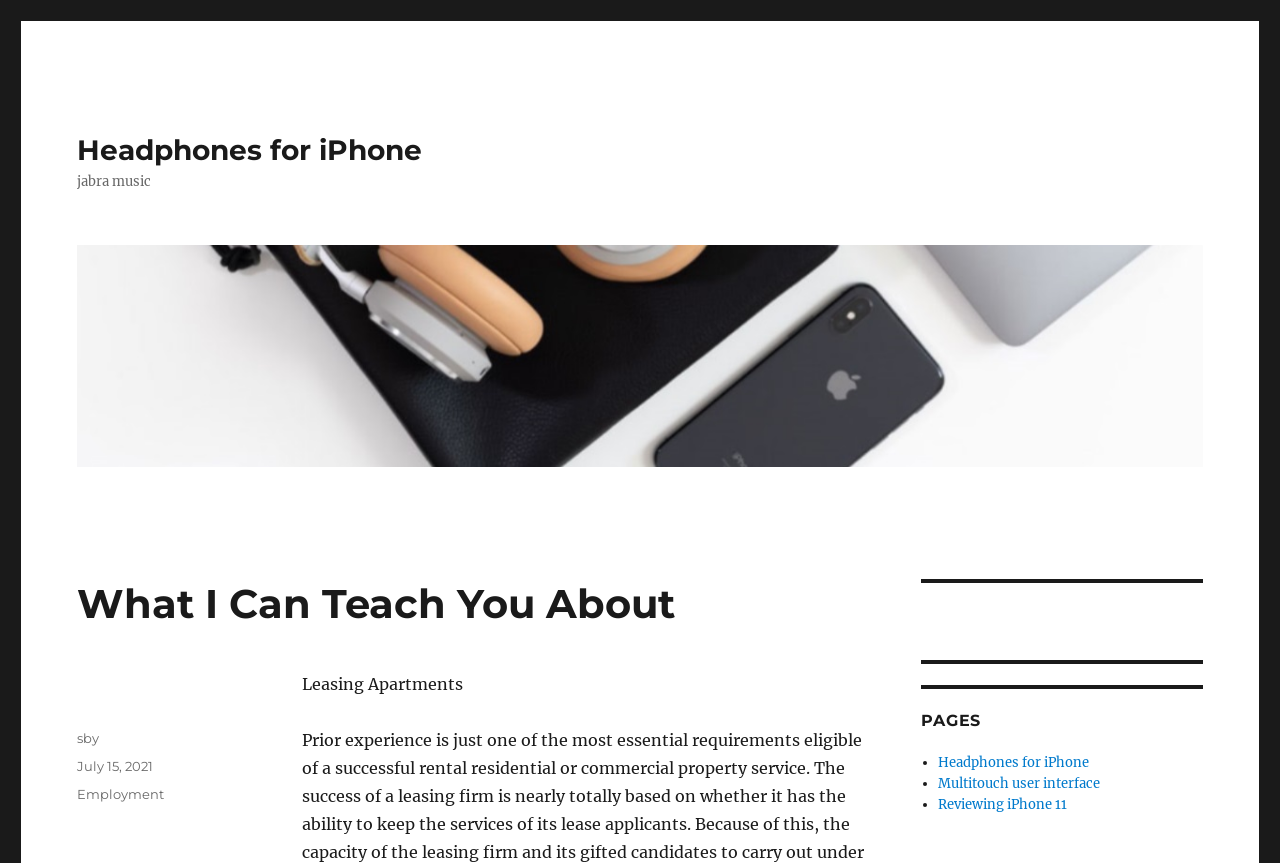Write a detailed summary of the webpage, including text, images, and layout.

This webpage is about "What I Can Teach You About – Headphones for iPhone". At the top, there is a link "Headphones for iPhone" followed by the text "jabra music". Below them, there is a larger link "Headphones for iPhone" that takes up most of the width of the page, accompanied by an image with the same name. 

Above the image, there is a header "What I Can Teach You About". To the right of the image, there is a section with the text "Leasing Apartments". At the bottom of the page, there is a footer section that contains information about the author, the date "July 15, 2021", and categories including "Employment". 

On the right side of the page, there is a section with a heading "PAGES" followed by a list of links, including "Headphones for iPhone", "Multitouch user interface", and "Reviewing iPhone 11", each preceded by a bullet point.